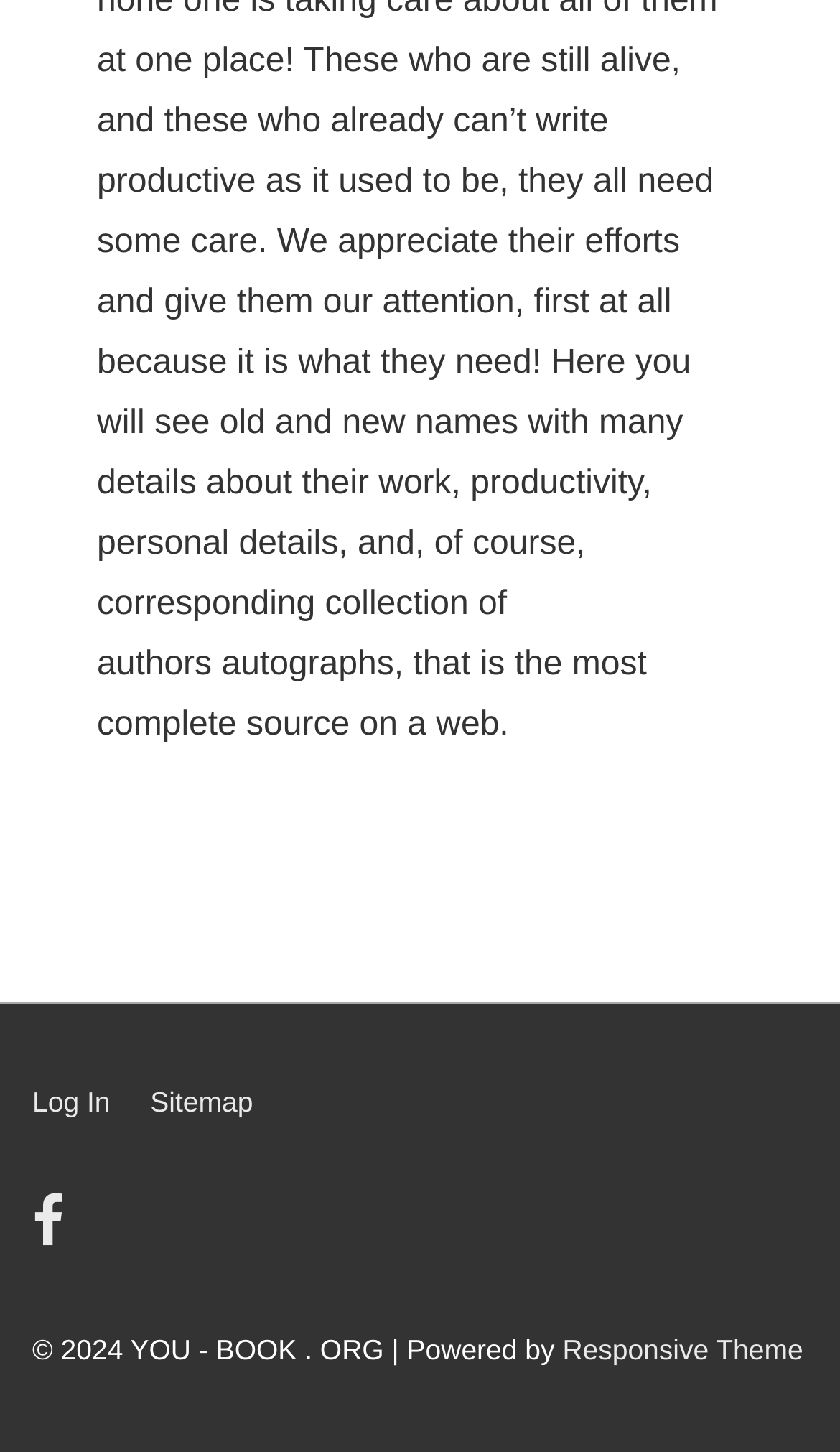How many social media links are there in the footer?
Look at the image and respond with a single word or a short phrase.

1